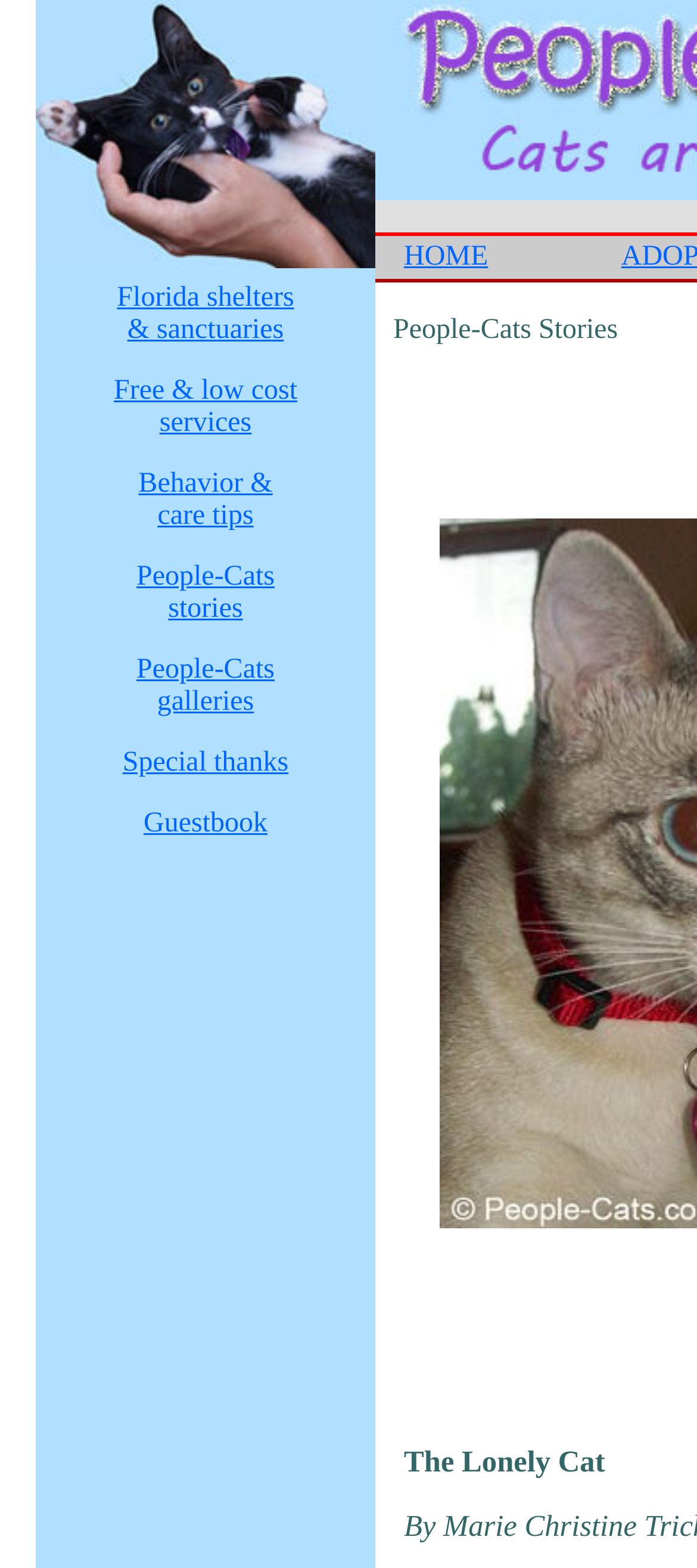Look at the image and answer the question in detail:
Is there a section for user feedback or comments?

The presence of a 'Guestbook' link suggests that the website allows users to leave comments, feedback, or messages, providing a way for visitors to interact with the website and its community.